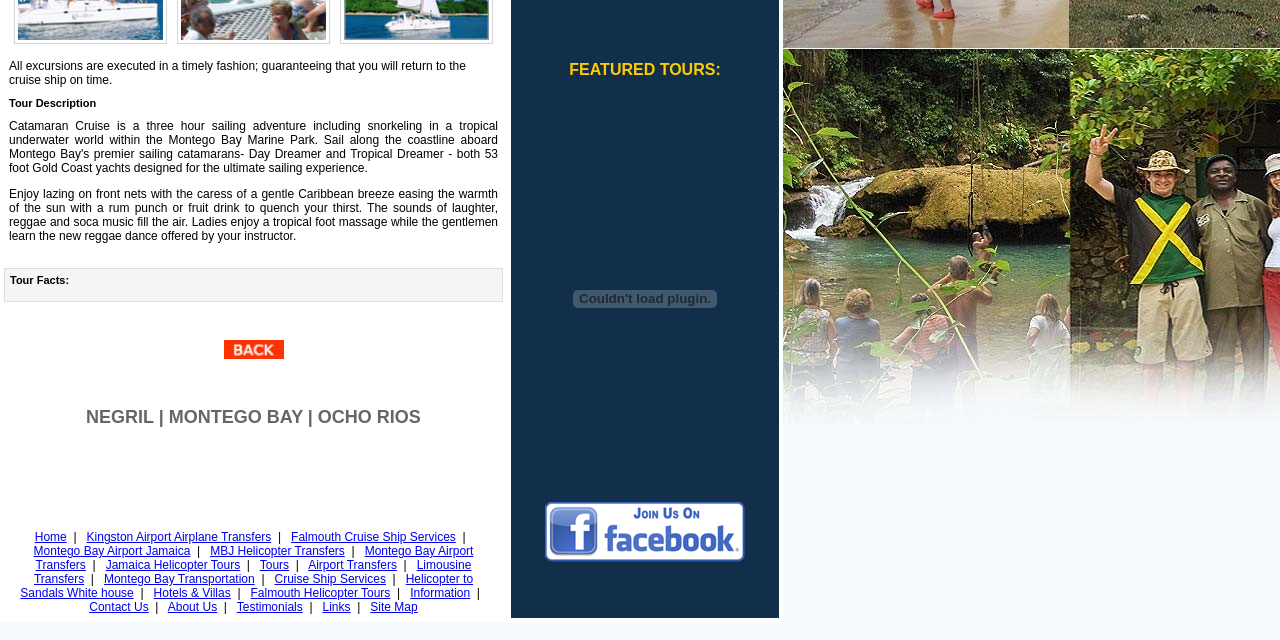Given the element description Limousine Transfers, identify the bounding box coordinates for the UI element on the webpage screenshot. The format should be (top-left x, top-left y, bottom-right x, bottom-right y), with values between 0 and 1.

[0.027, 0.872, 0.368, 0.916]